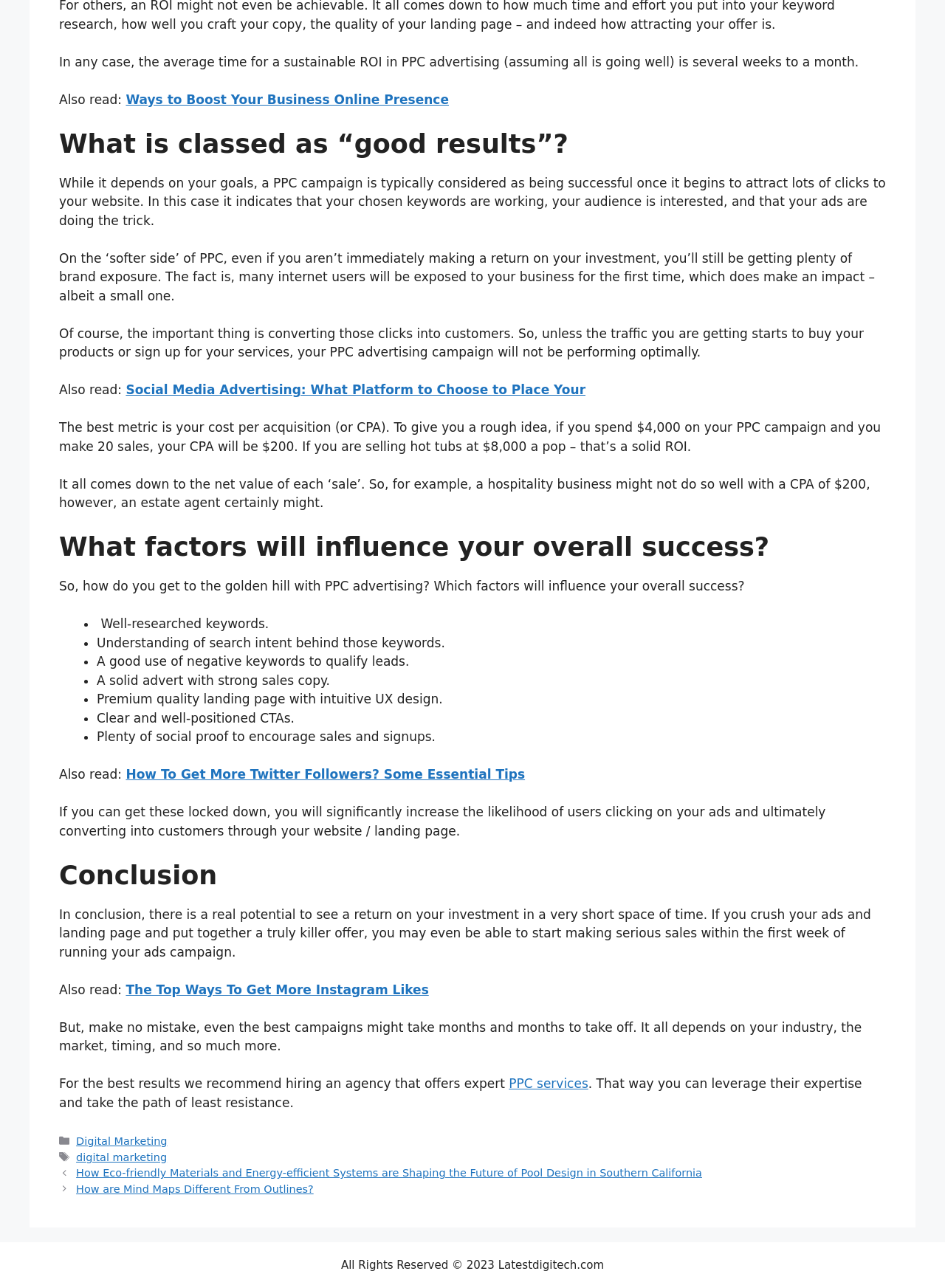By analyzing the image, answer the following question with a detailed response: What is the recommended approach to get the best results in PPC?

According to the webpage, hiring an agency that offers expert PPC services is the recommended approach to get the best results in PPC, as it allows you to leverage their expertise and take the path of least resistance.